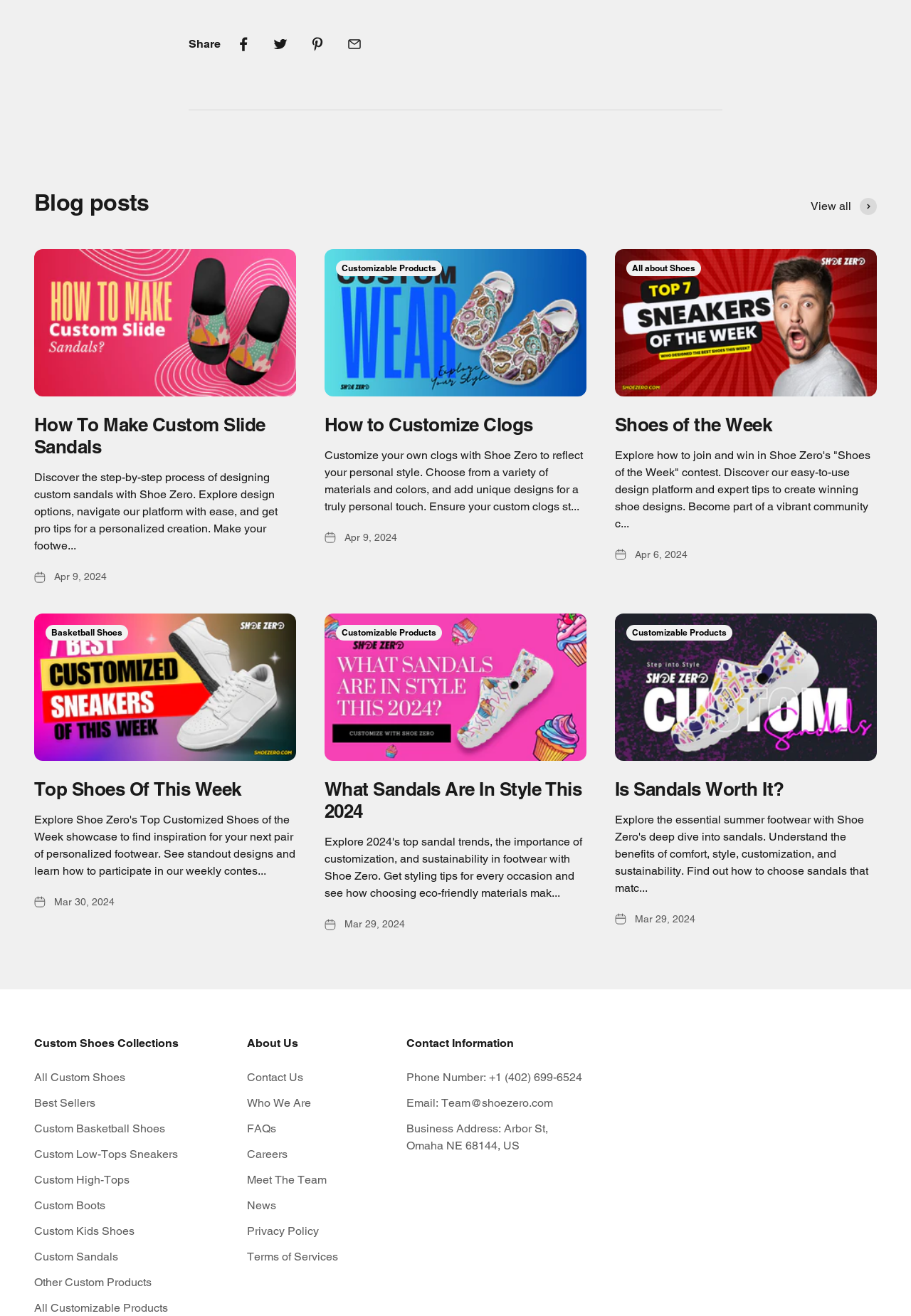Please specify the coordinates of the bounding box for the element that should be clicked to carry out this instruction: "Read about customizing clogs". The coordinates must be four float numbers between 0 and 1, formatted as [left, top, right, bottom].

[0.356, 0.189, 0.644, 0.301]